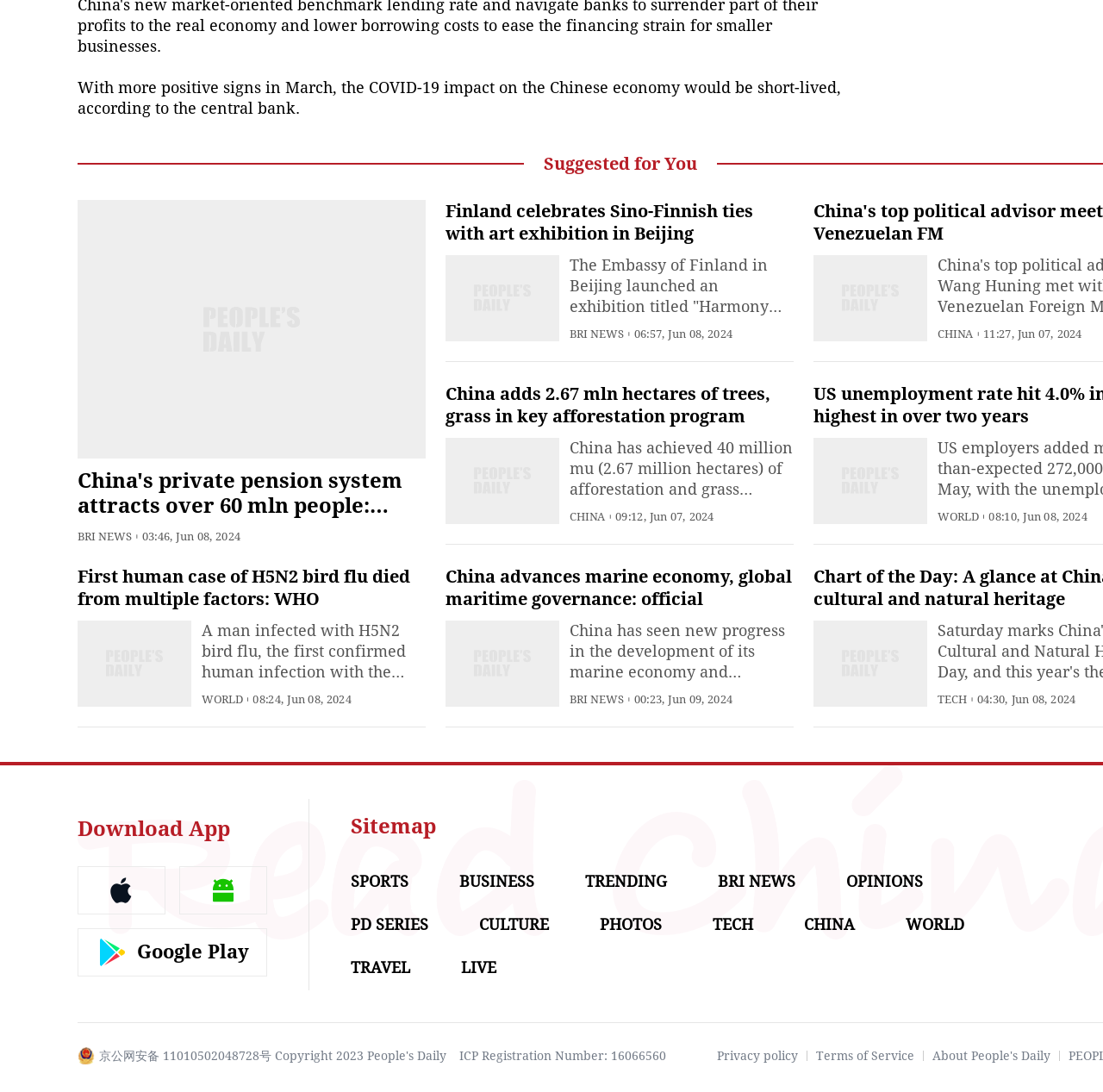What is the category of the news article with the title 'China adds 2.67 mln hectares of trees, grass in key afforestation program'?
Please respond to the question with a detailed and well-explained answer.

The category of the news article with the title 'China adds 2.67 mln hectares of trees, grass in key afforestation program' is 'CHINA' because the StaticText element with ID 1002 contains the text 'CHINA' and is located near the article title.